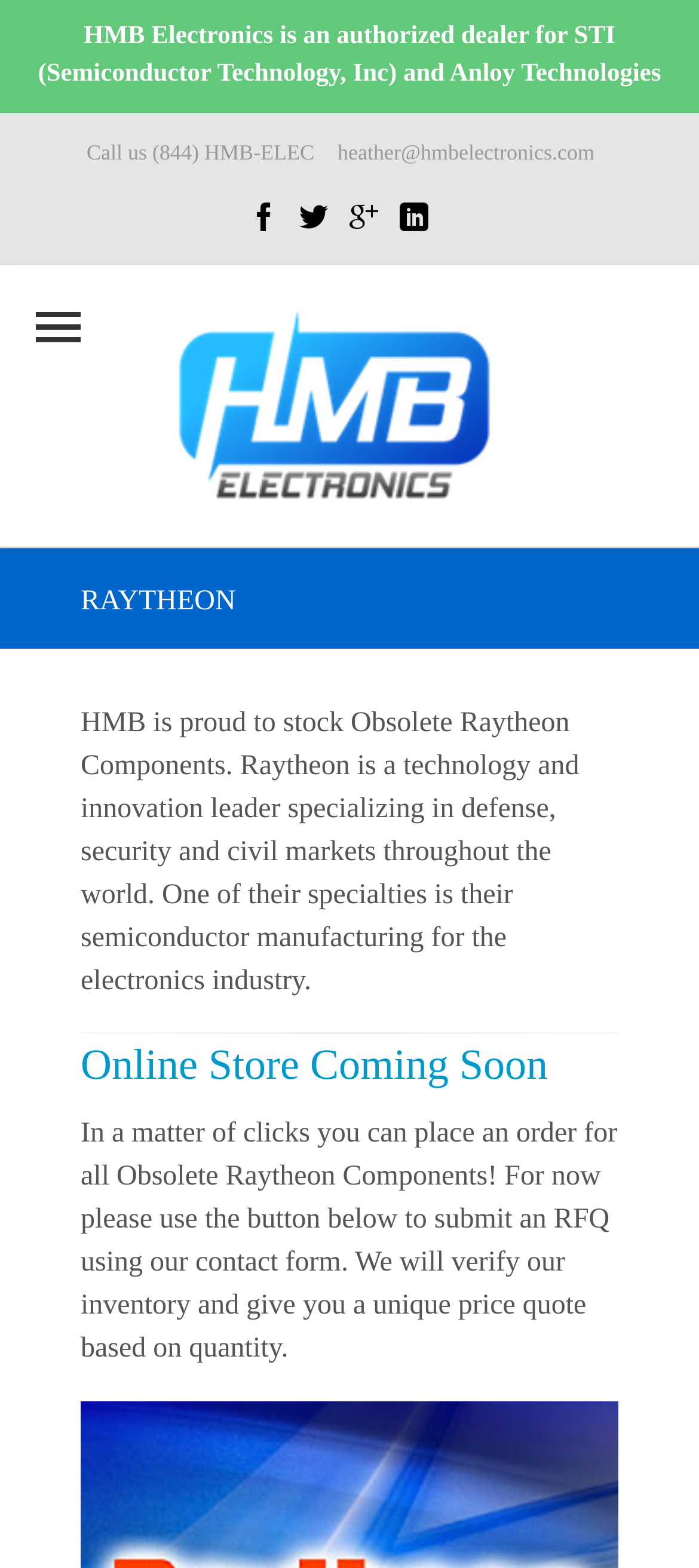What type of products does Raytheon manufacture?
Please provide a single word or phrase in response based on the screenshot.

semiconductor